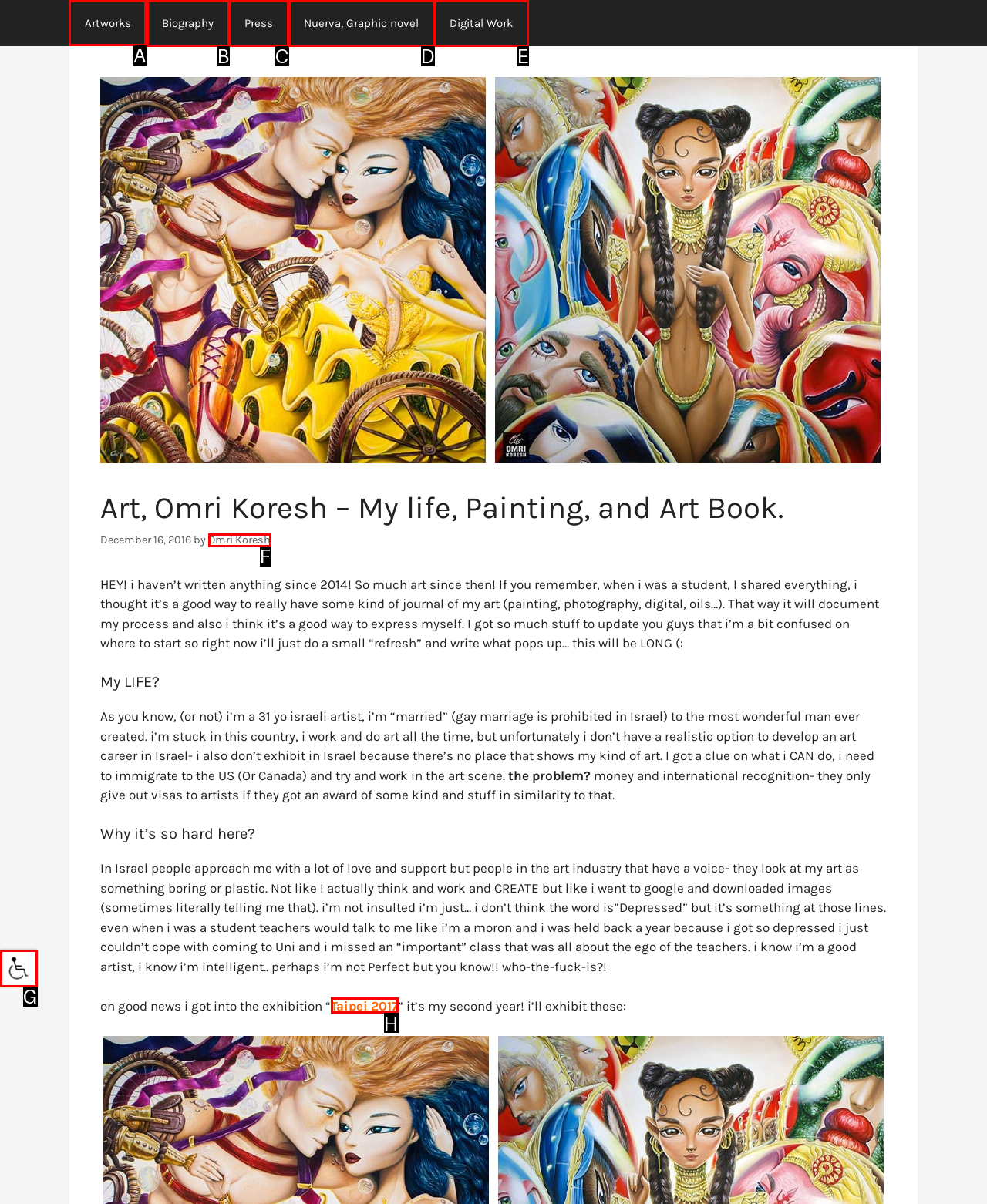Identify the letter of the UI element you need to select to accomplish the task: Go to Artworks page.
Respond with the option's letter from the given choices directly.

A